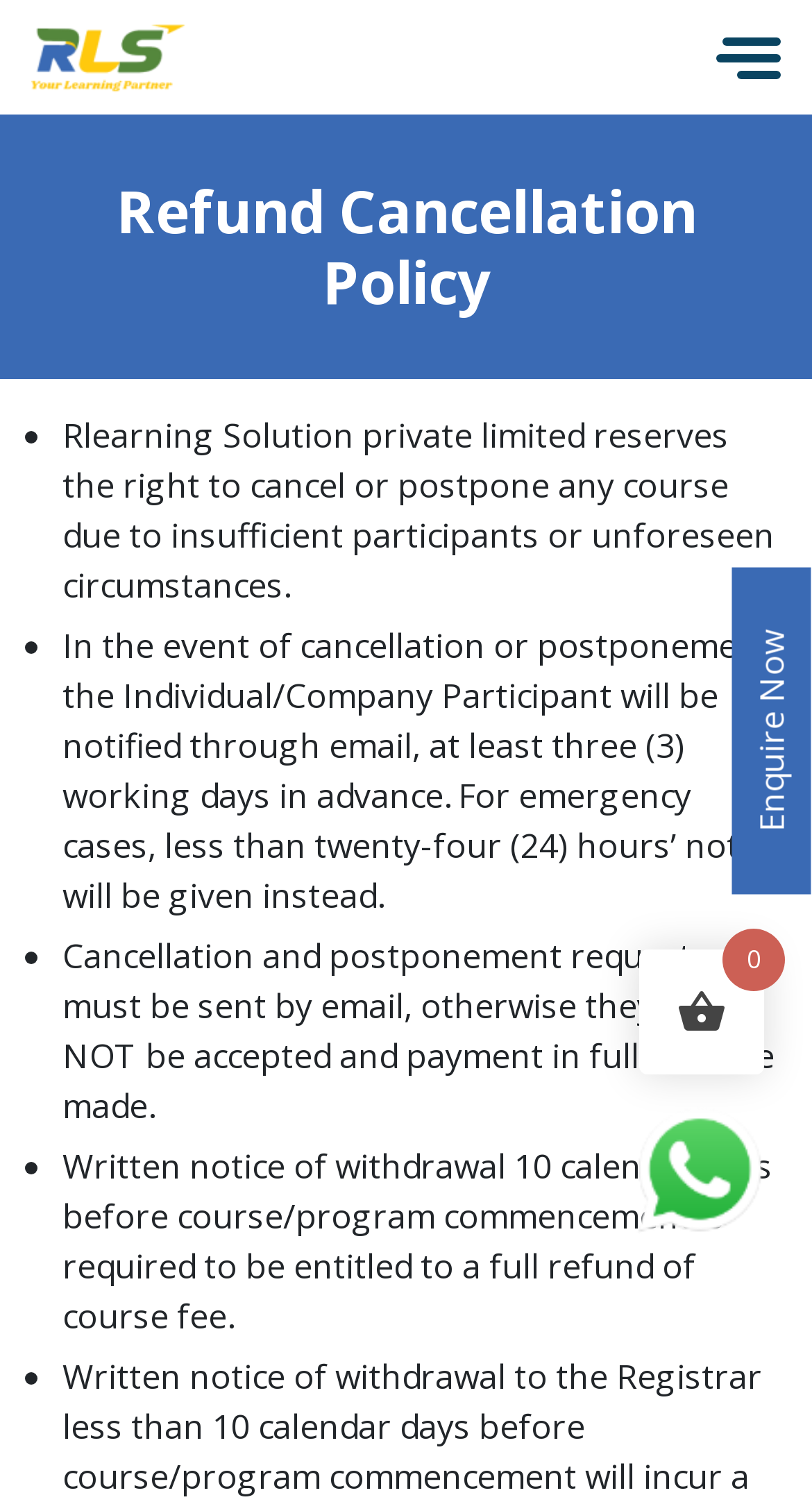What is the purpose of the 'Enquire Now' button?
Based on the screenshot, give a detailed explanation to answer the question.

The 'Enquire Now' button is likely used to enquire about courses or programs offered by Rlearning Solution private limited, as it is placed at the bottom of the refund and cancellation policy page.